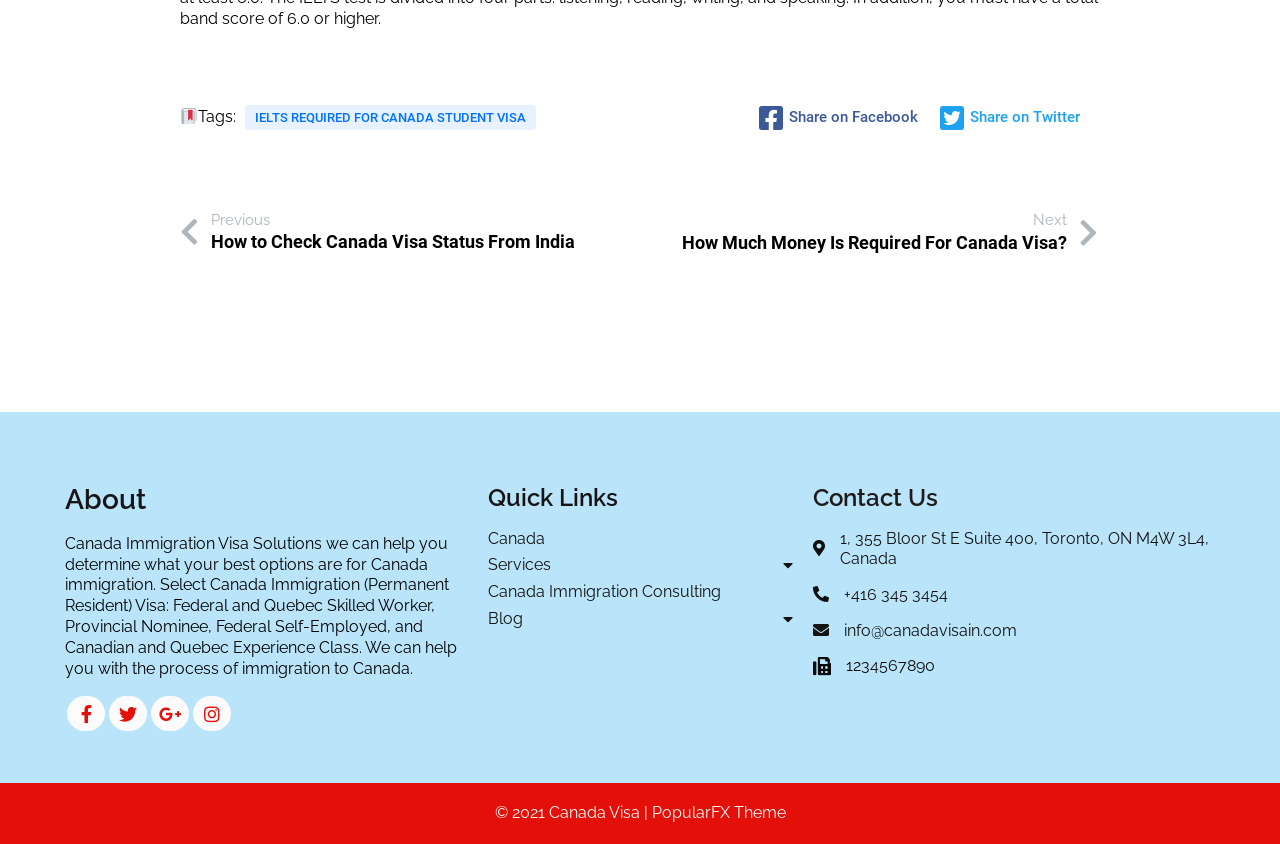Locate the bounding box coordinates of the area where you should click to accomplish the instruction: "Share on Facebook".

[0.591, 0.119, 0.733, 0.161]